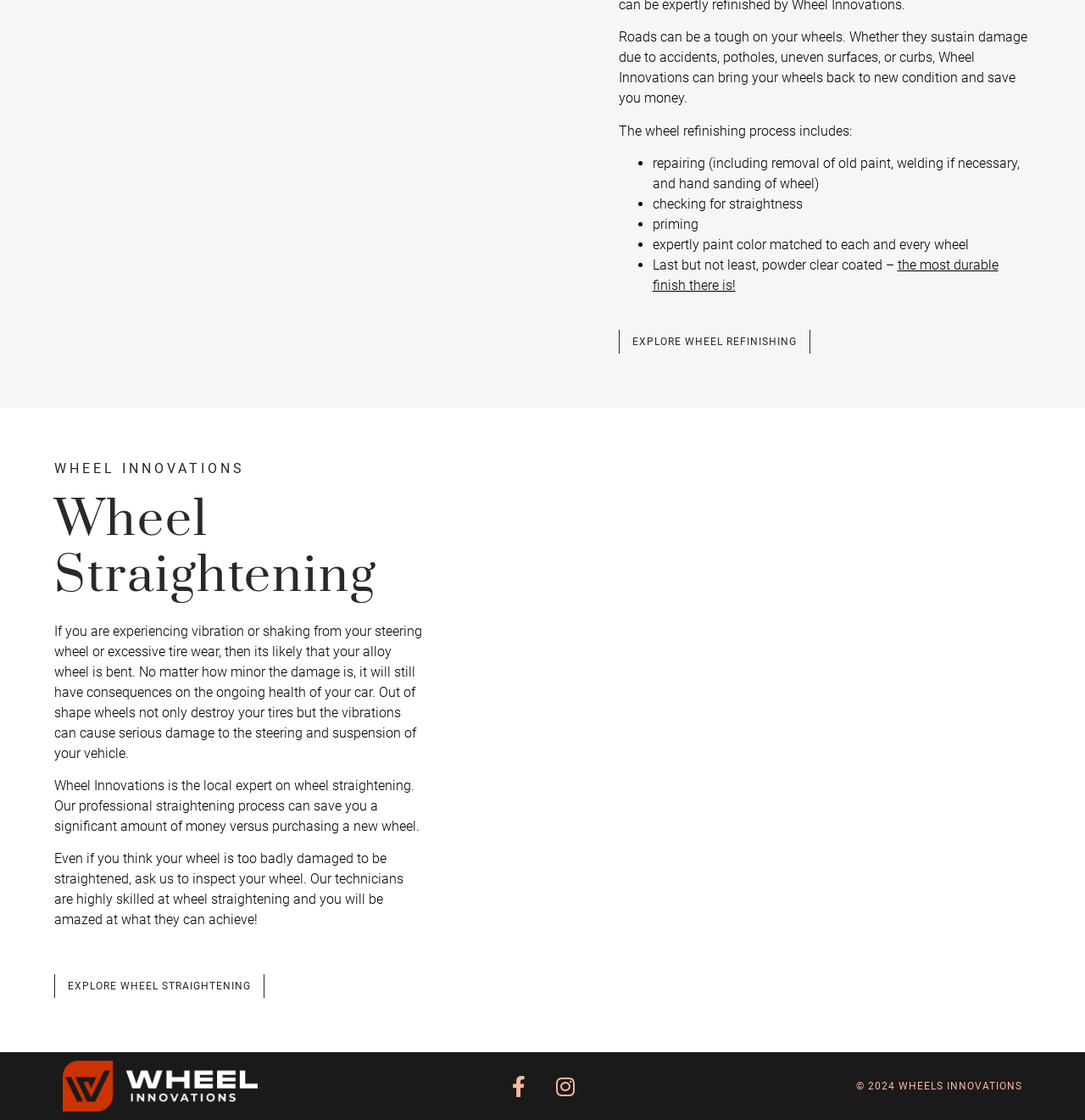Carefully observe the image and respond to the question with a detailed answer:
What is the most durable finish for wheels?

According to the webpage, the most durable finish for wheels is a powder clear coat. This is mentioned as the final step in the wheel refinishing process, which includes repairing, checking for straightness, priming, and expertly paint color matching.